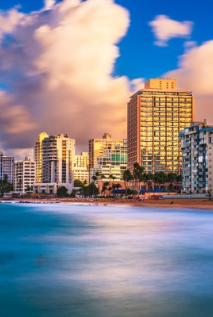Provide a thorough description of what you see in the image.

The image captures a breathtaking view of the San Juan, Puerto Rico skyline during dusk. The scene showcases a collection of modern high-rise buildings reflecting the warm hues of the setting sun against a backdrop of colorful clouds. The tranquil ocean in the foreground gently laps at the sandy beach, which is lined with palm trees, creating a serene coastal atmosphere. This picturesque moment highlights the beauty of Puerto Rico's resort area, inviting viewers to appreciate both the vibrant city life and the calming presence of the sea.